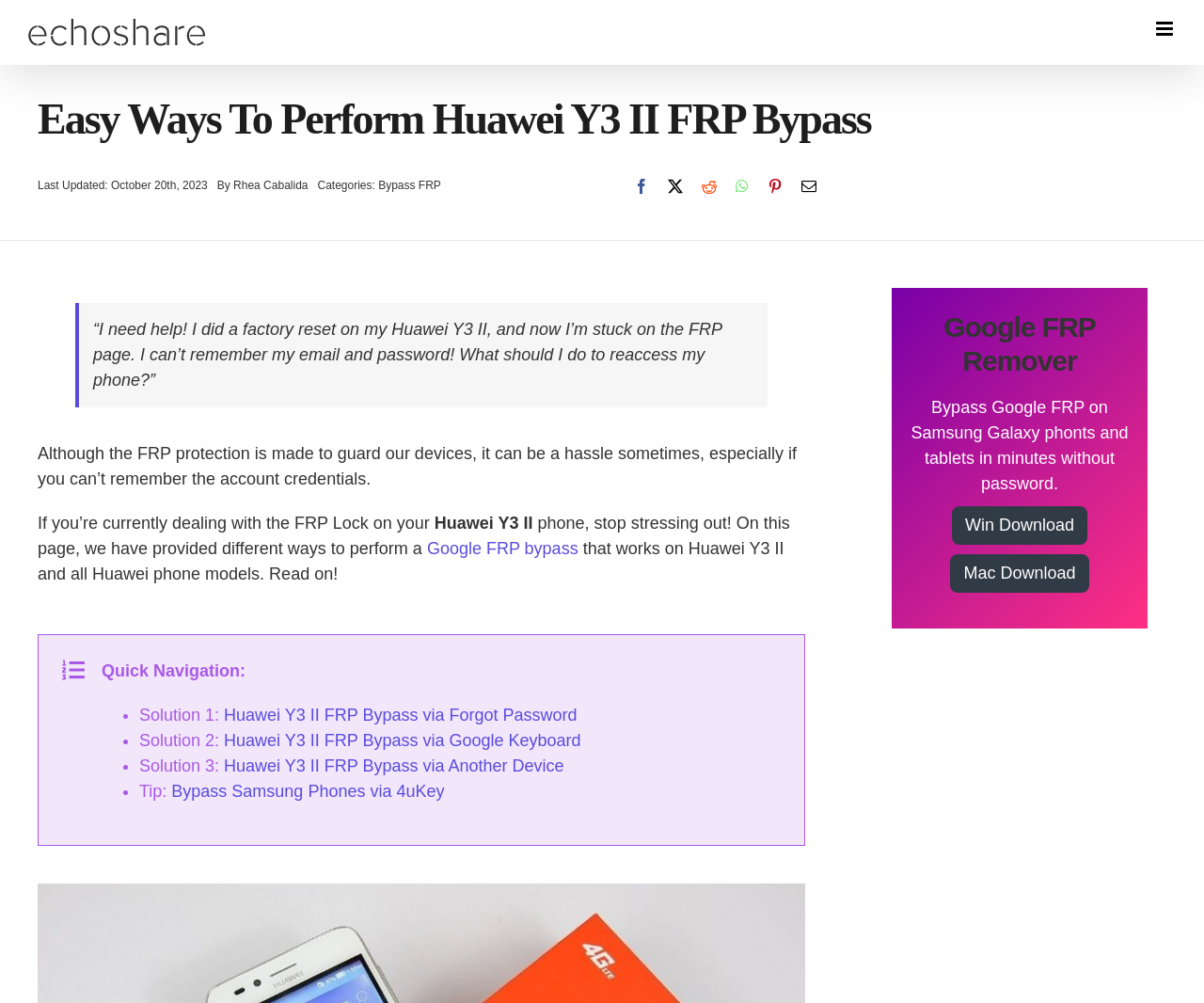What is the topic of the webpage?
Please respond to the question with a detailed and thorough explanation.

The webpage is about bypassing the FRP (Factory Reset Protection) lock on Huawei Y3 II phones, as indicated by the heading 'Easy Ways To Perform Huawei Y3 II FRP Bypass' and the content of the page.